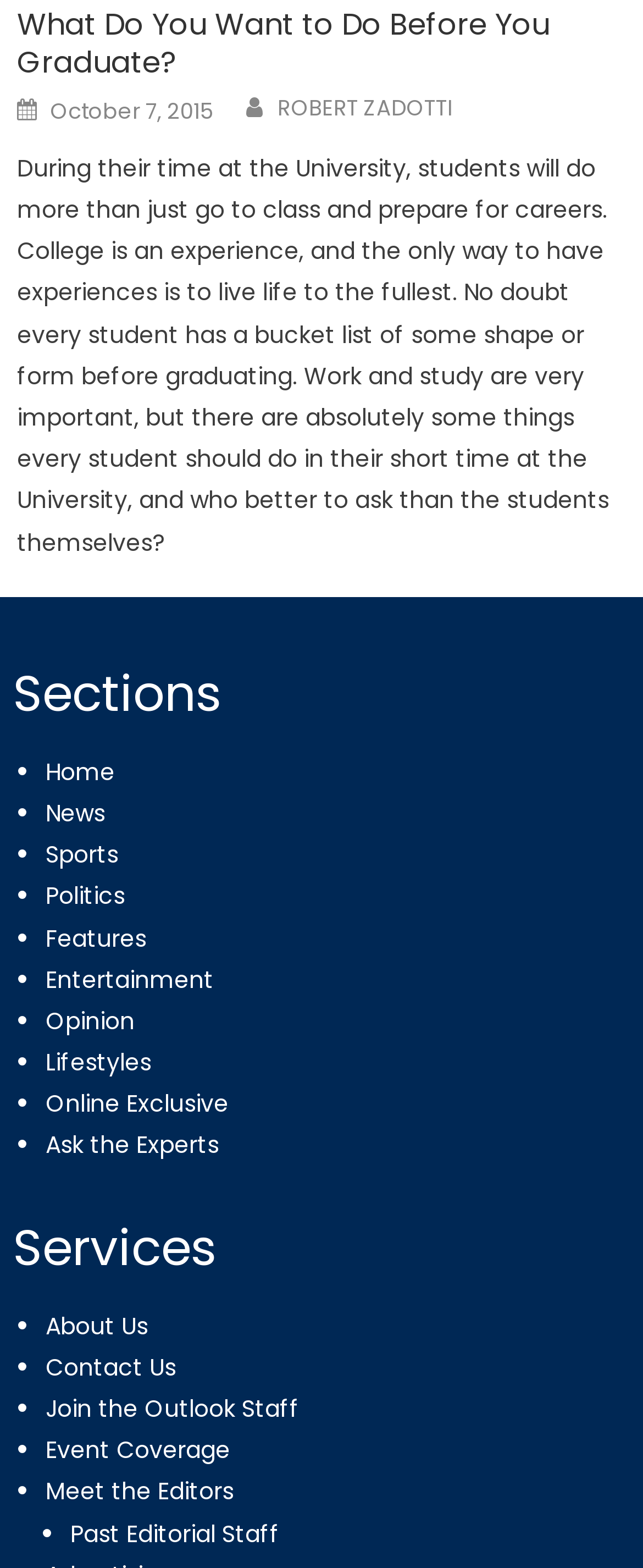For the following element description, predict the bounding box coordinates in the format (top-left x, top-left y, bottom-right x, bottom-right y). All values should be floating point numbers between 0 and 1. Description: October 7, 2015September 9, 2021

[0.078, 0.062, 0.332, 0.081]